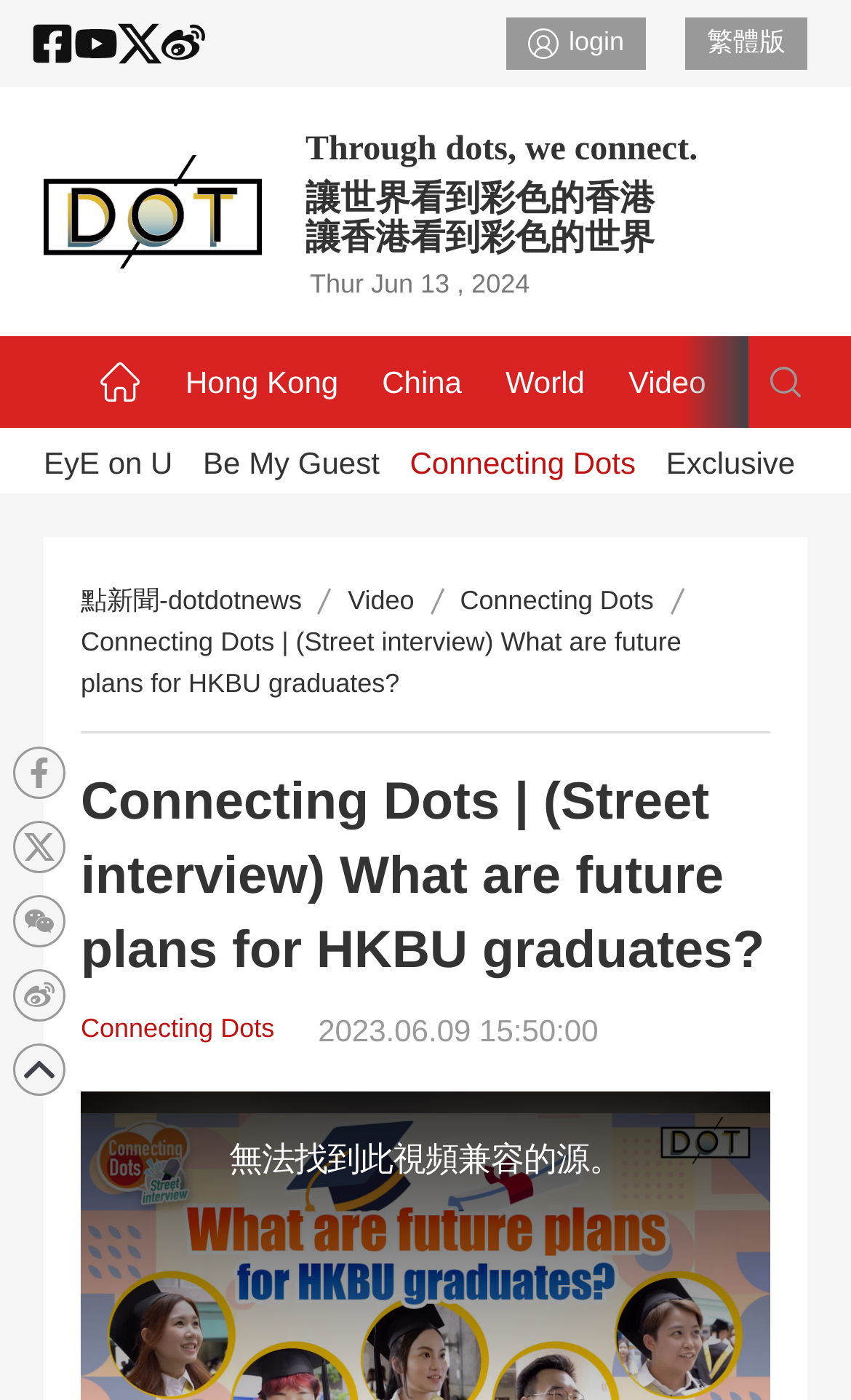What is the language of the webpage?
Answer the question with a detailed explanation, including all necessary information.

The language of the webpage can be inferred from the characters used in the webpage, which are in Traditional Chinese.